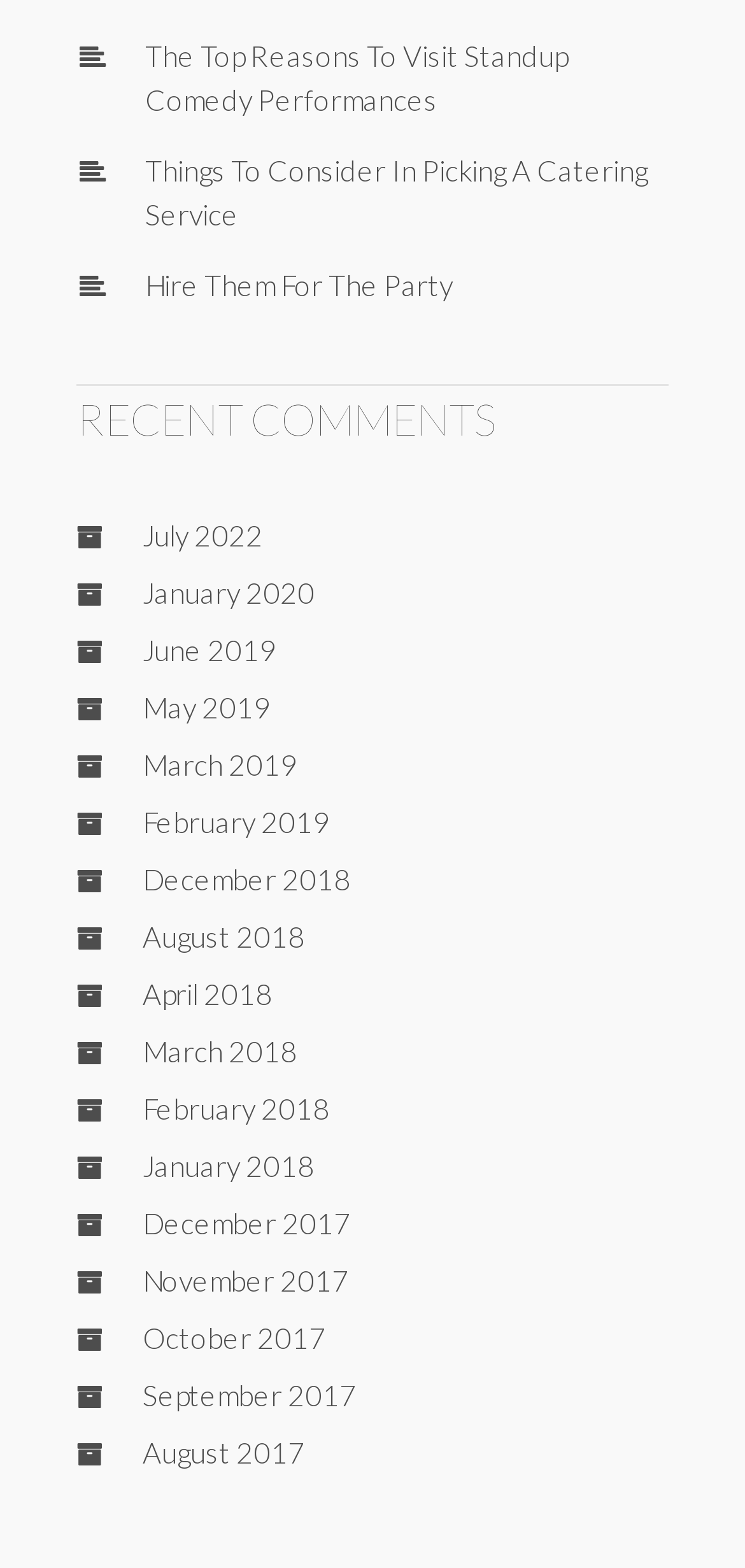Highlight the bounding box coordinates of the element that should be clicked to carry out the following instruction: "Check the posts from July 2022". The coordinates must be given as four float numbers ranging from 0 to 1, i.e., [left, top, right, bottom].

[0.191, 0.33, 0.353, 0.352]